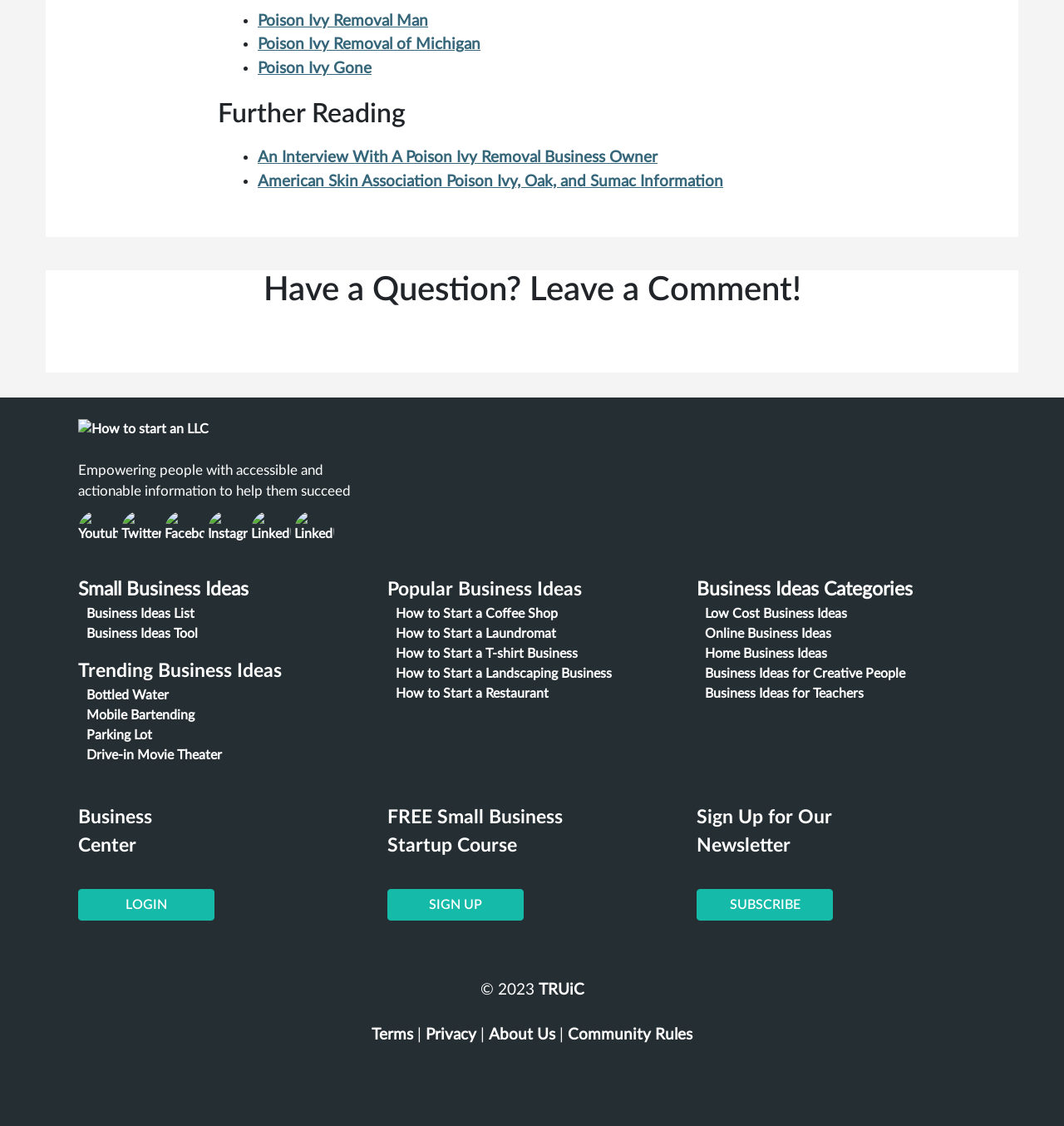Provide the bounding box coordinates for the UI element that is described as: "Poison Ivy Removal Man".

[0.242, 0.011, 0.402, 0.025]